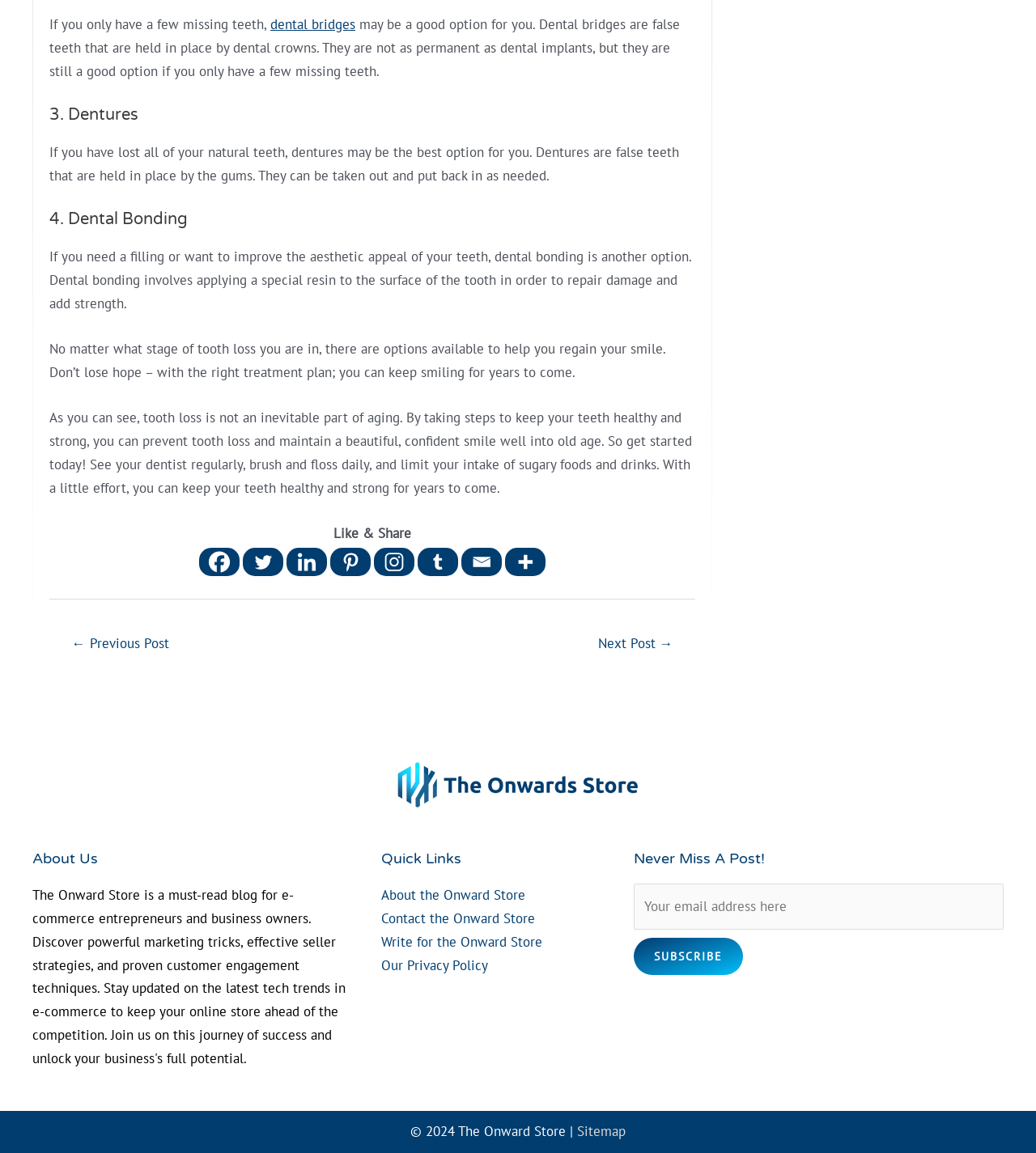Identify the bounding box of the UI element described as follows: "About the Onward Store". Provide the coordinates as four float numbers in the range of 0 to 1 [left, top, right, bottom].

[0.368, 0.768, 0.507, 0.784]